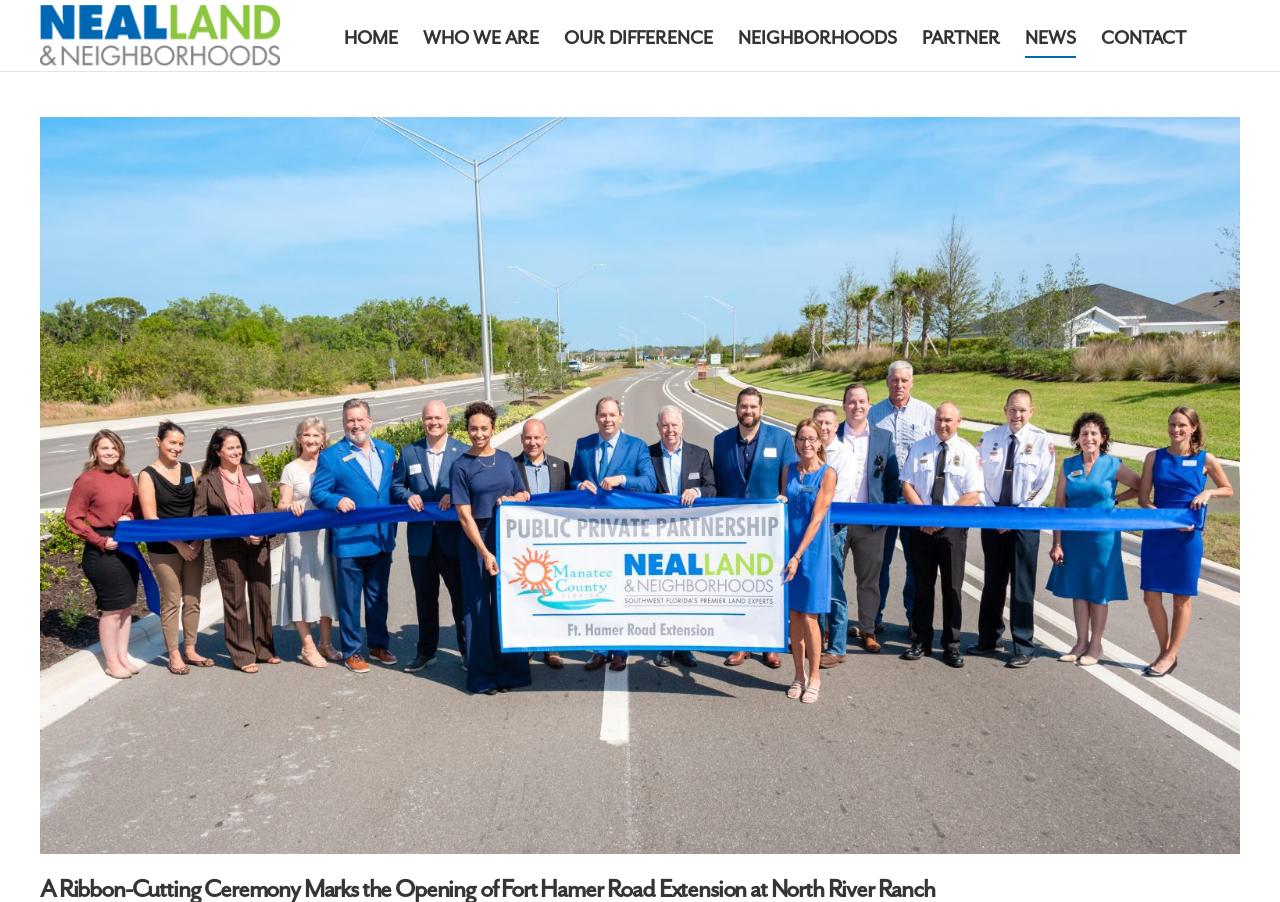Determine and generate the text content of the webpage's headline.

A Ribbon-Cutting Ceremony Marks the Opening of Fort Hamer Road Extension at North River Ranch